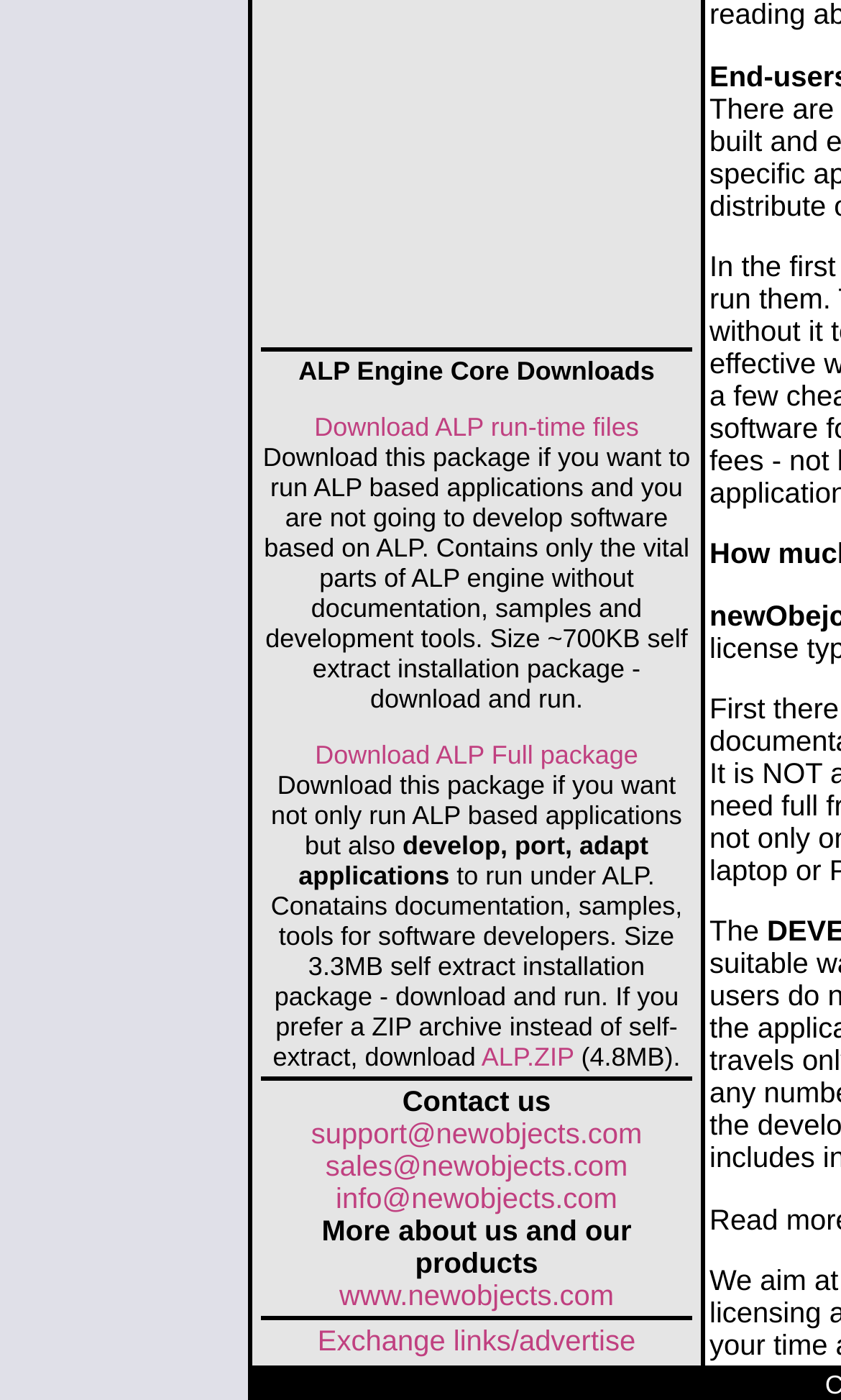Examine the image carefully and respond to the question with a detailed answer: 
How can I contact the company for sales?

The contact email for sales is sales@newobjects.com, which is provided in the contact information section of the webpage.